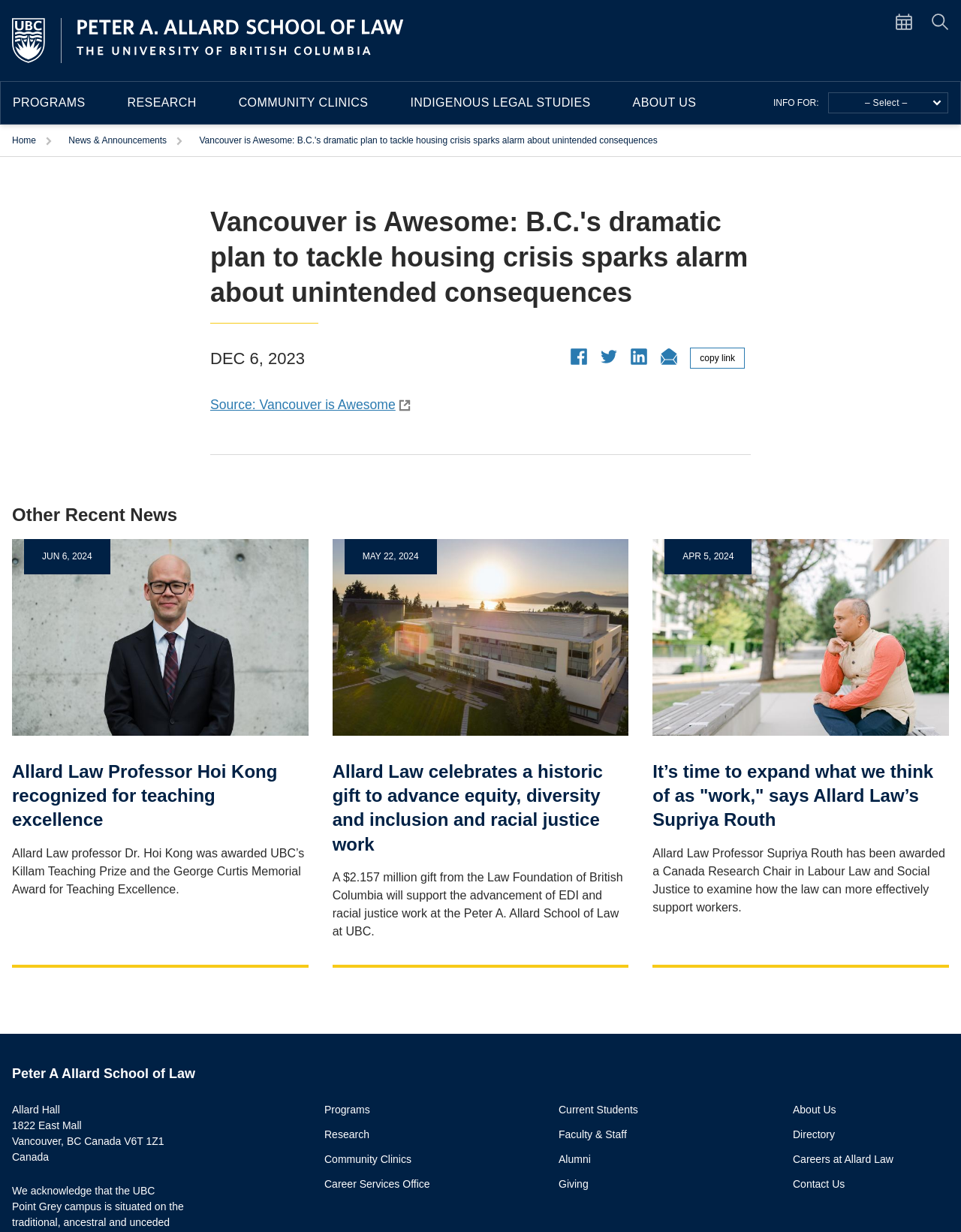What is the title of the first news article?
Please analyze the image and answer the question with as much detail as possible.

I found the answer by looking at the article section, where it lists the news articles. The title of the first news article is 'Vancouver is Awesome: B.C.'s dramatic plan to tackle housing crisis sparks alarm about unintended consequences'.